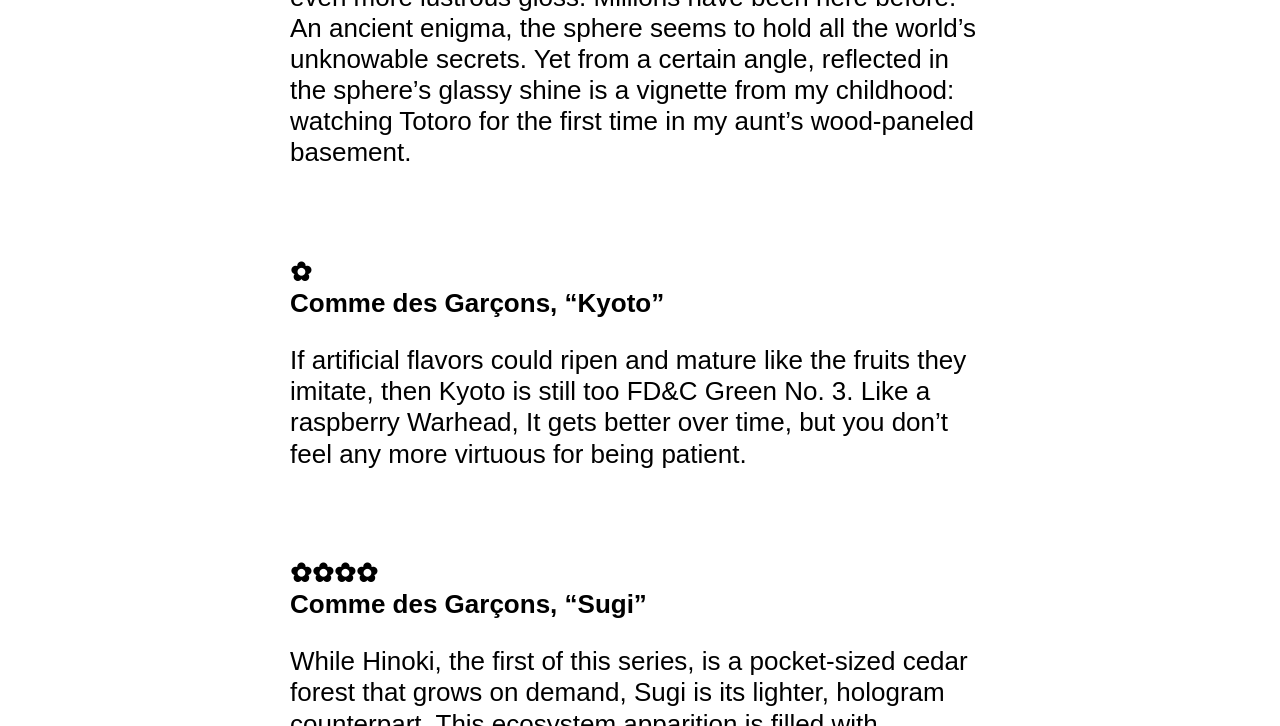Locate the bounding box of the user interface element based on this description: "✿ Comme des Garçons, “Kyoto”".

[0.227, 0.353, 0.519, 0.438]